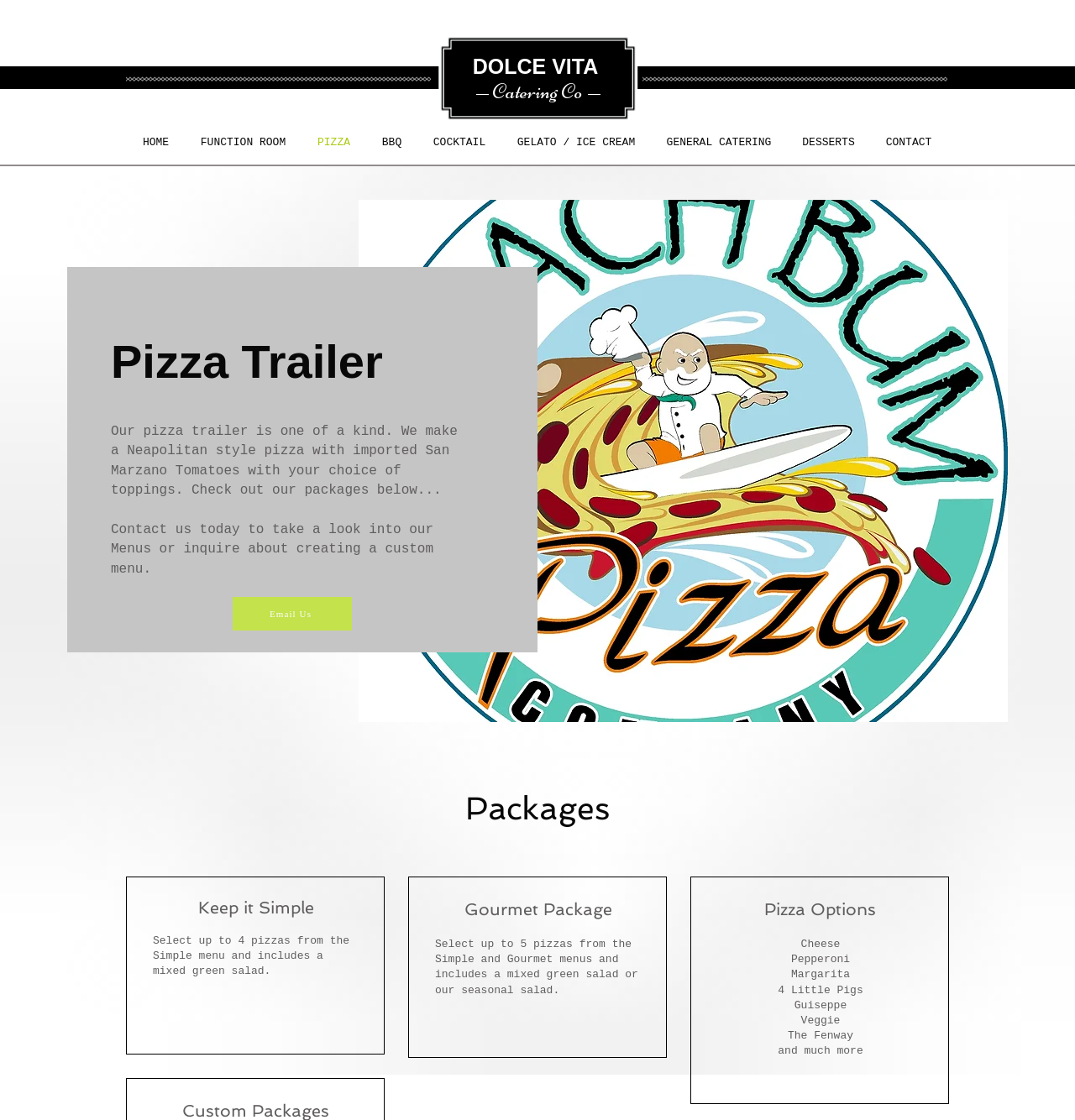Provide the bounding box for the UI element matching this description: "Email Us".

[0.216, 0.533, 0.327, 0.563]